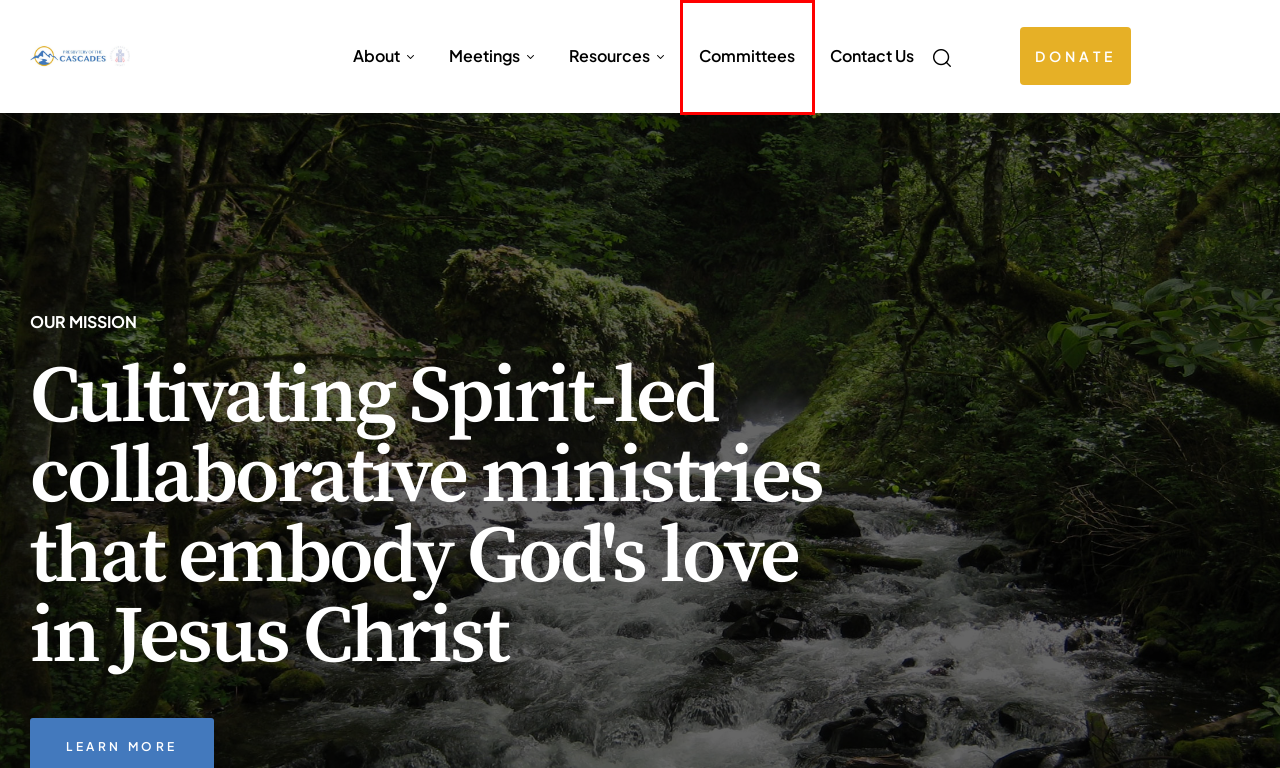You are looking at a webpage screenshot with a red bounding box around an element. Pick the description that best matches the new webpage after interacting with the element in the red bounding box. The possible descriptions are:
A. Mission and Vision  - Presbytery of the Cascades
B. Documents  - Presbytery of the Cascades
C. Committees  - Presbytery of the Cascades
D. May news in Cascades Presbytery
E. Churches in our Presbytery  - Presbytery of the Cascades
F. Jobs Postings  - Presbytery of the Cascades
G. Contact Us  - Presbytery of the Cascades
H. Staff  - Presbytery of the Cascades

C